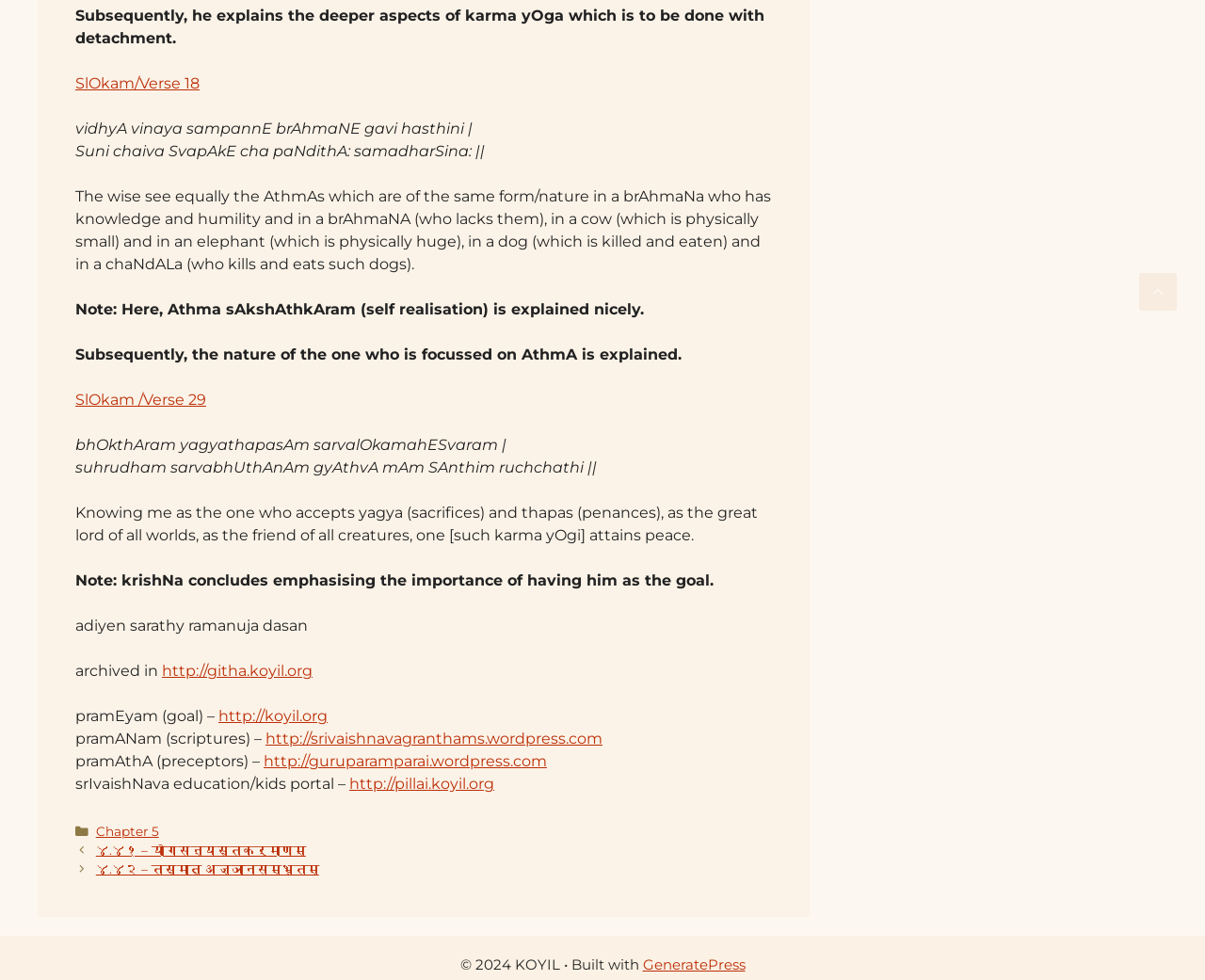Determine the bounding box coordinates for the area that needs to be clicked to fulfill this task: "Submit the newsletter form". The coordinates must be given as four float numbers between 0 and 1, i.e., [left, top, right, bottom].

None